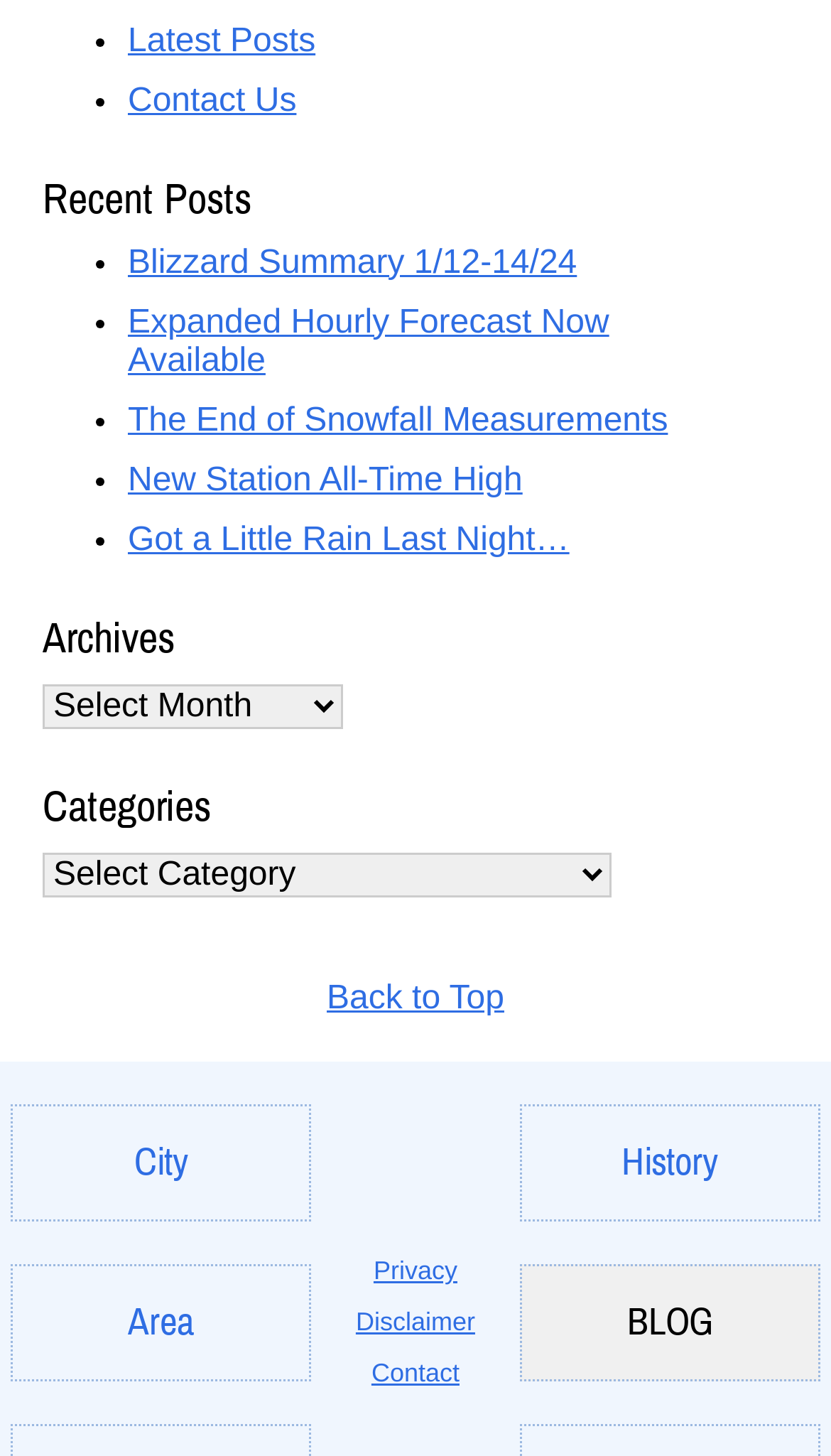Given the element description: "Back to Top", predict the bounding box coordinates of the UI element it refers to, using four float numbers between 0 and 1, i.e., [left, top, right, bottom].

[0.0, 0.685, 1.0, 0.711]